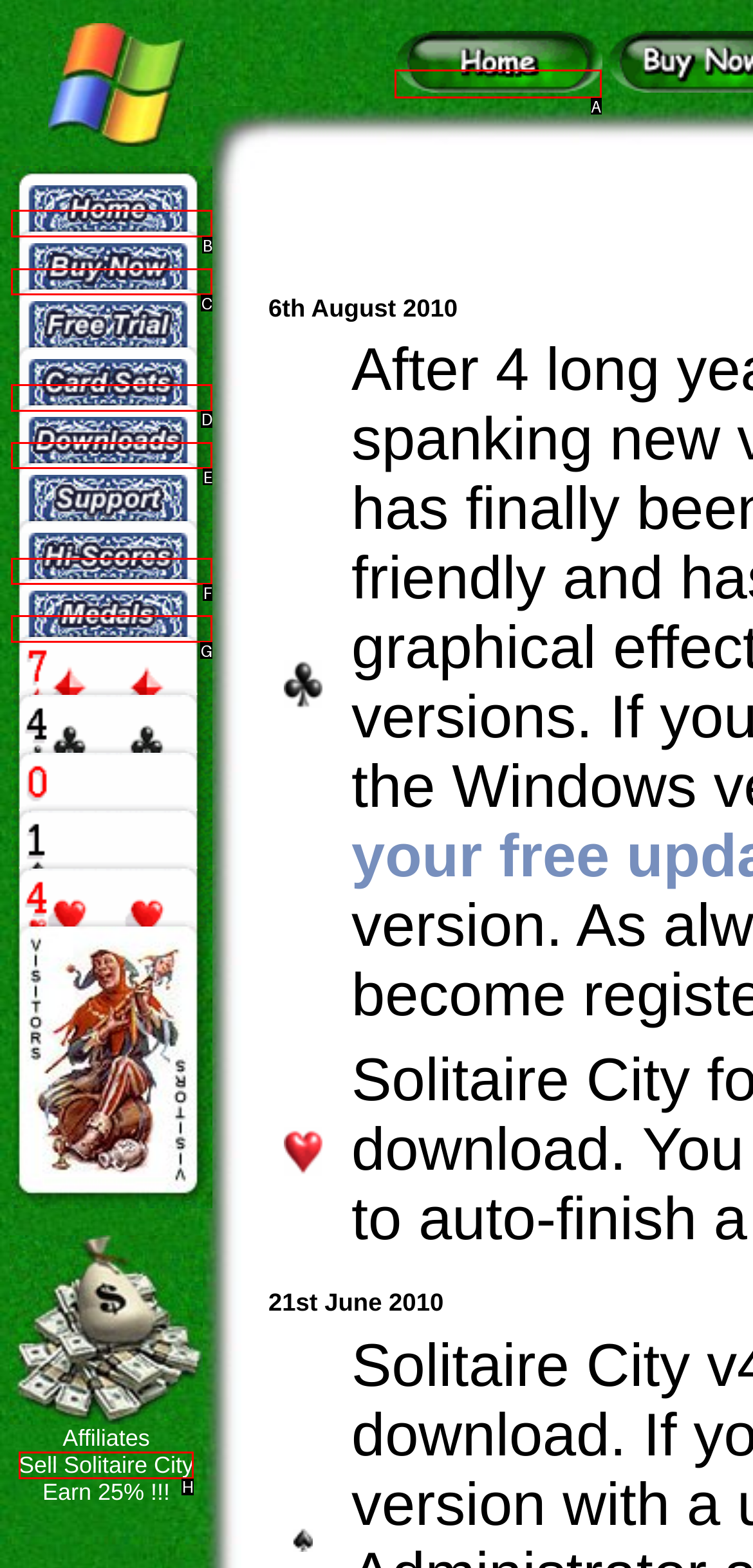Determine the correct UI element to click for this instruction: Explore Sell Solitaire City. Respond with the letter of the chosen element.

H